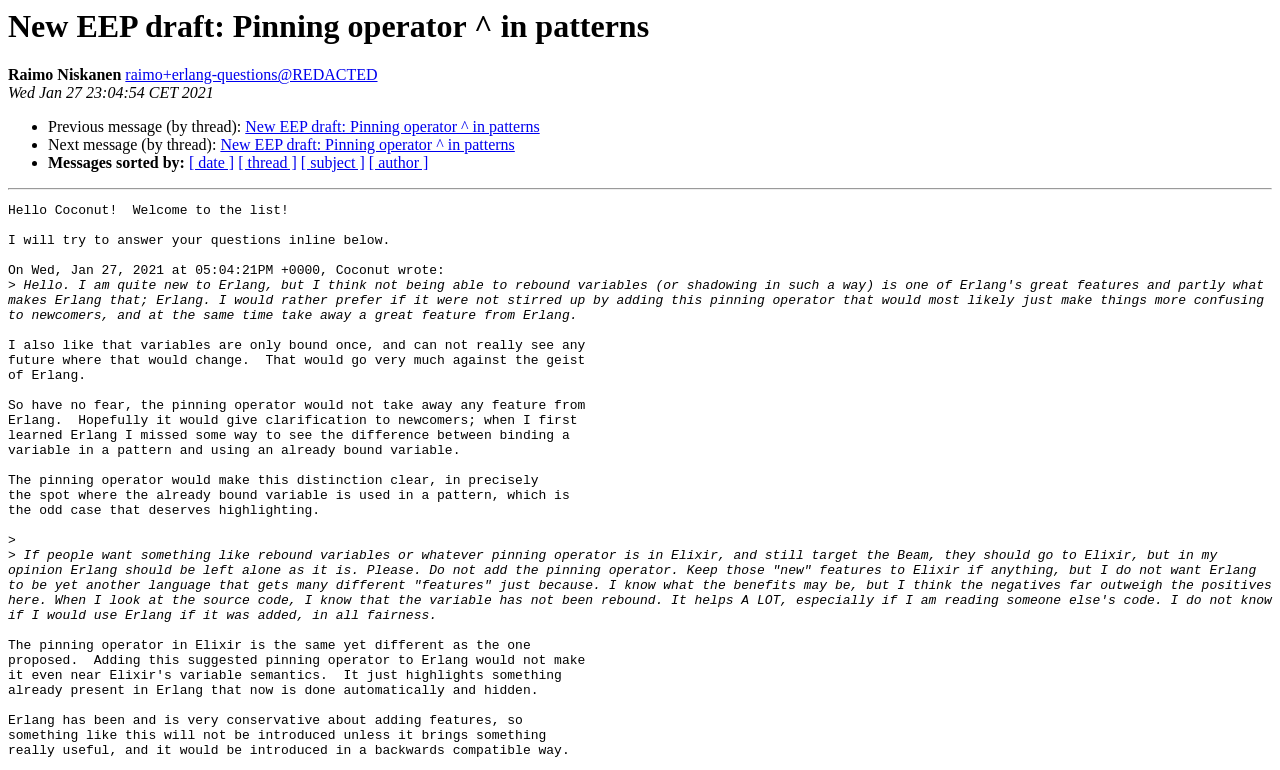Answer the question with a brief word or phrase:
What is the orientation of the separator?

horizontal